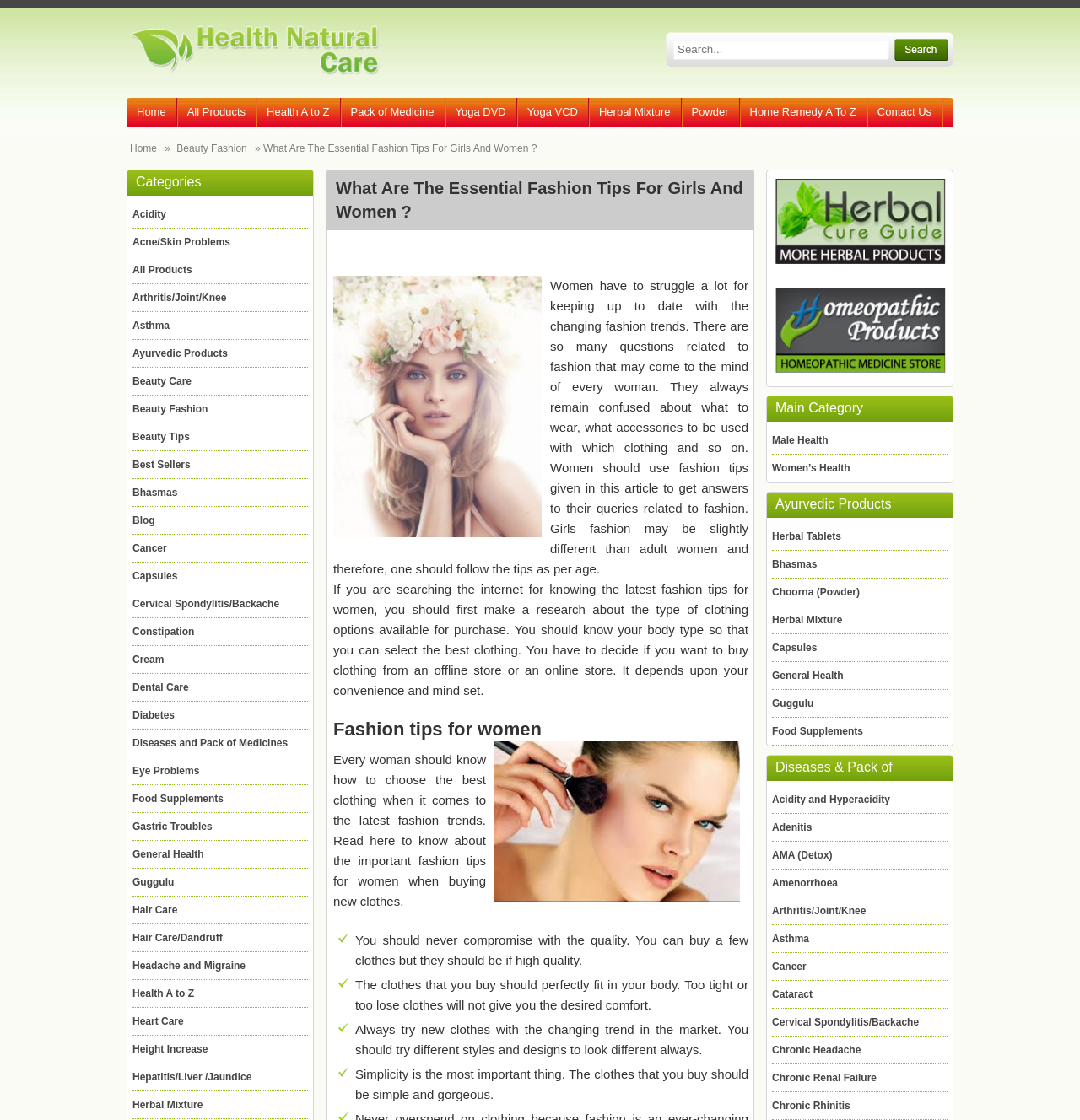Give a detailed account of the webpage.

This webpage is about essential fashion tips for girls and women. At the top, there is a logo with the text "Health Natural Care" and a search bar with a "go" button. Below the search bar, there are several links to different categories, including "Home", "All Products", "Health A to Z", and more.

The main content of the webpage is divided into sections. The first section has a heading "What Are The Essential Fashion Tips For Girls And Women?" and a brief introduction to the importance of fashion tips for women. There is also an image on the right side of the introduction.

The next section provides fashion tips for women, including knowing one's body type, choosing high-quality clothing, and trying new styles. Each tip is presented in a separate paragraph.

On the right side of the webpage, there are several links to related categories, including "Categories", "Main Category", and "Ayurvedic Products". These links are organized into sections with headings.

At the bottom of the webpage, there are more links to specific products, including "All Herbal Supplements", "Homeopathy Products", and more. Each link has an accompanying image.